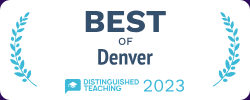Give a thorough and detailed caption for the image.

The image features an award badge for "BEST OF Denver" in 2023, presented by Distinguished Teaching. The design includes elegant laurel wreaths on either side, symbolizing excellence and achievement in the field of education. The text prominently displays the award's title, emphasizing the accolade and highlighting its significance within the Denver community. This recognition underscores the commitment to high-quality teaching and the impact on students, reflecting the values of institutions dedicated to fostering talent and creativity in the arts and education.